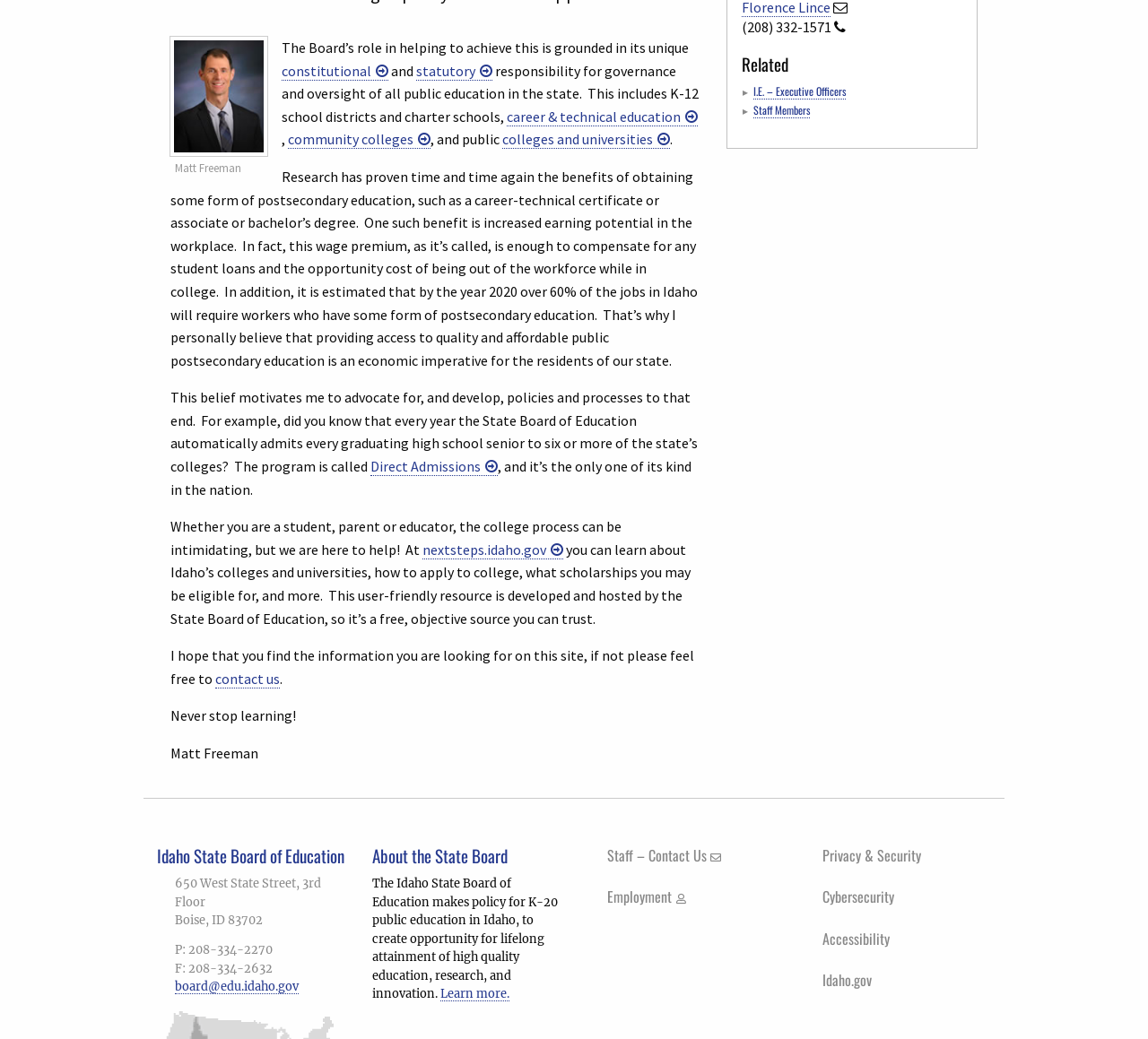Given the element description Dr Norman Lewis, specify the bounding box coordinates of the corresponding UI element in the format (top-left x, top-left y, bottom-right x, bottom-right y). All values must be between 0 and 1.

None